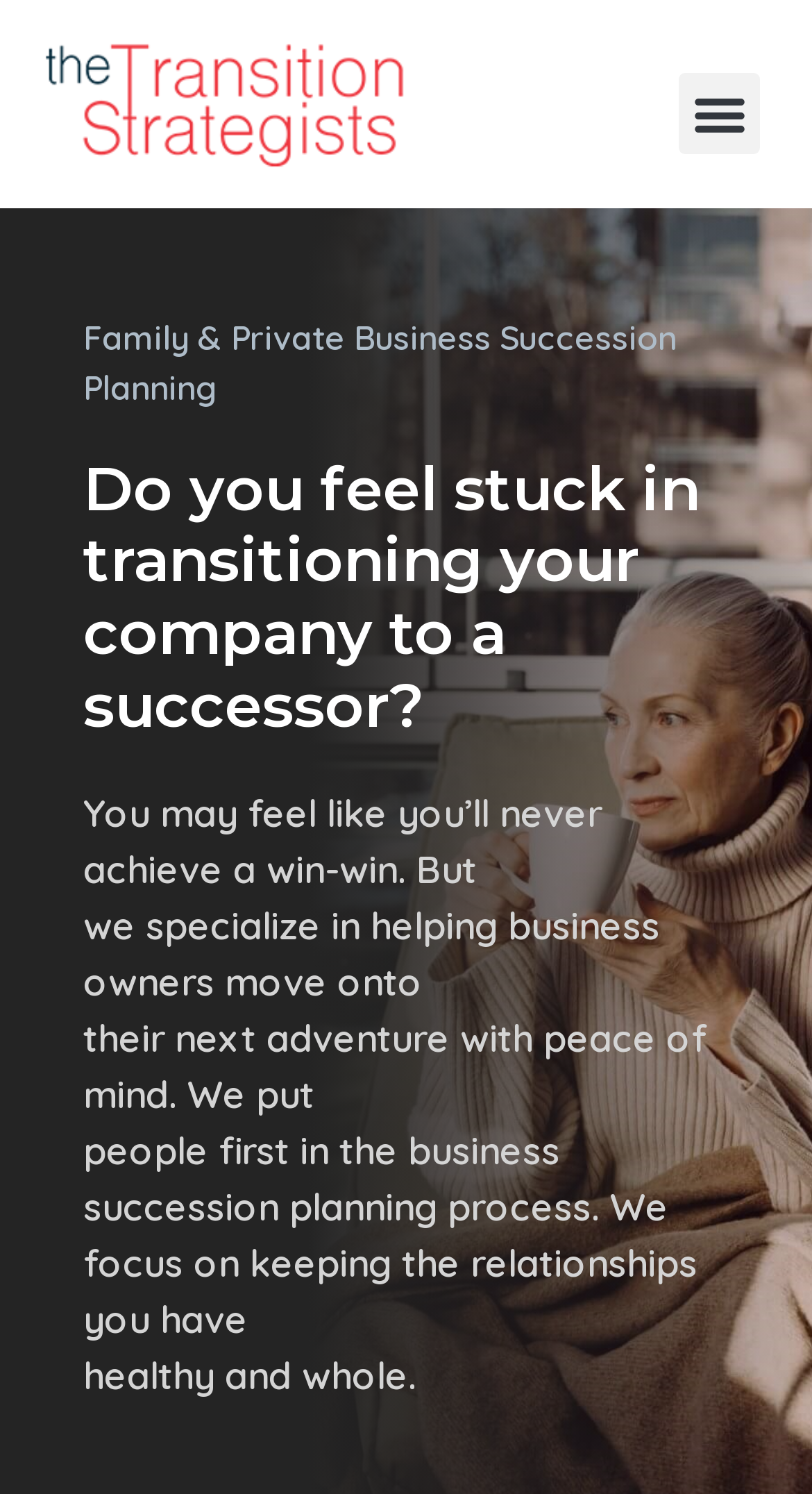Refer to the image and provide an in-depth answer to the question:
What is the company name?

I found the company name by looking at the logo-colored image at the top left of the webpage, which is described as 'Home - Business Succession Planning - The Transition Strategists logo-colored'.